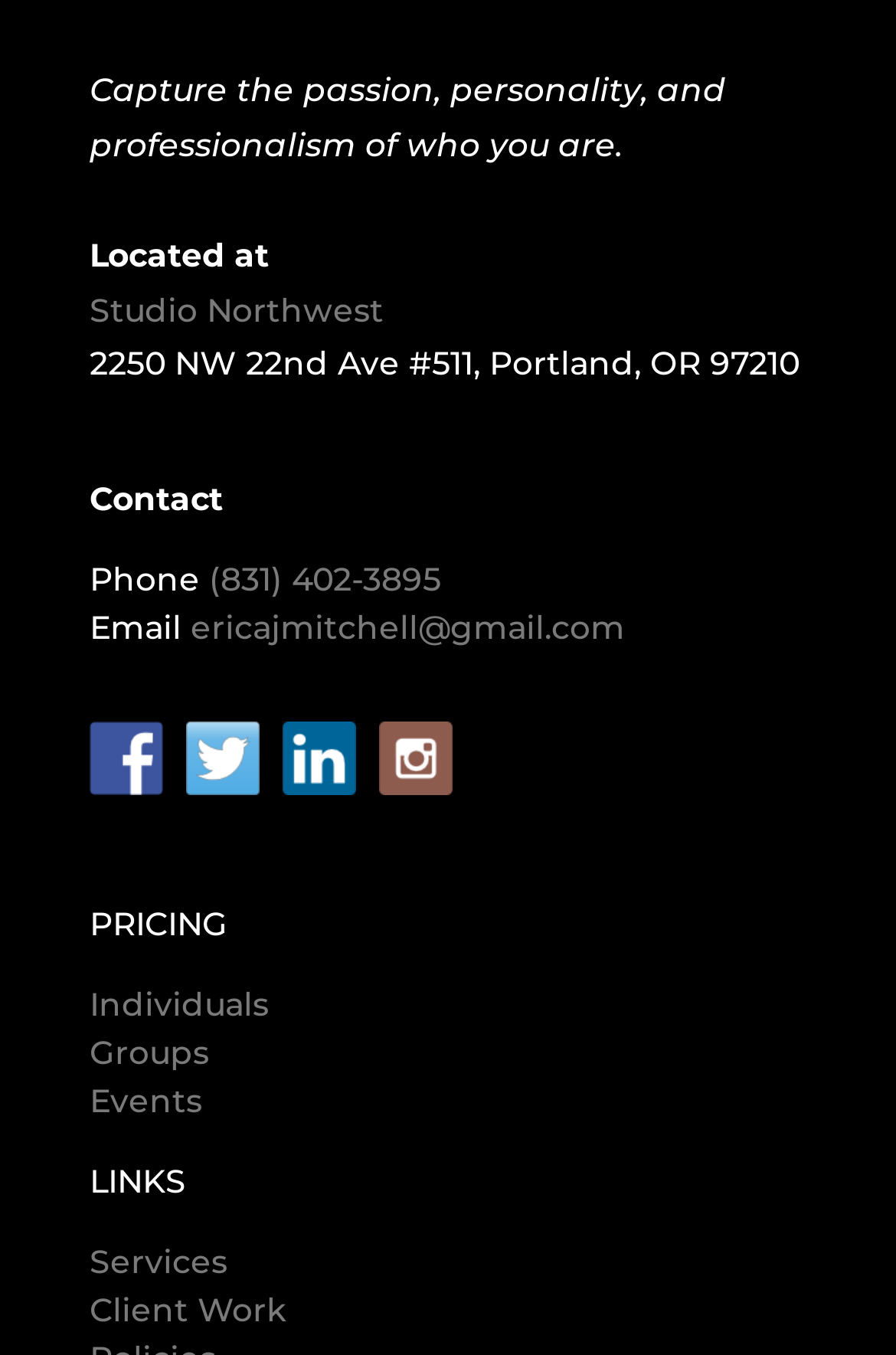What is the studio's location?
Answer the question with just one word or phrase using the image.

Portland, OR 97210